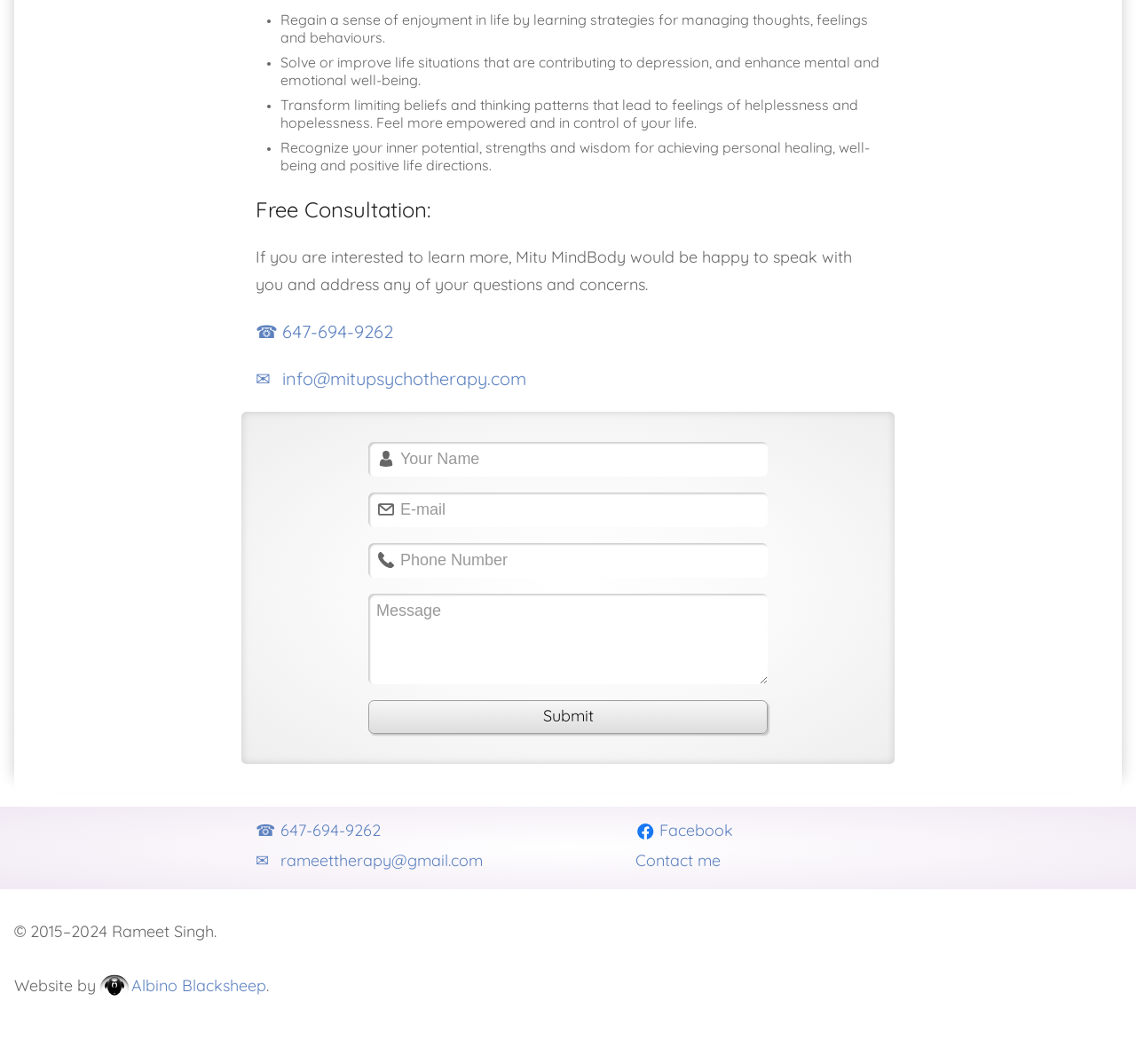What is the purpose of Mitu MindBody?
Provide a thorough and detailed answer to the question.

Based on the webpage content, Mitu MindBody seems to be a service that helps individuals manage their thoughts, feelings, and behaviors to regain a sense of enjoyment in life and improve their mental and emotional well-being.